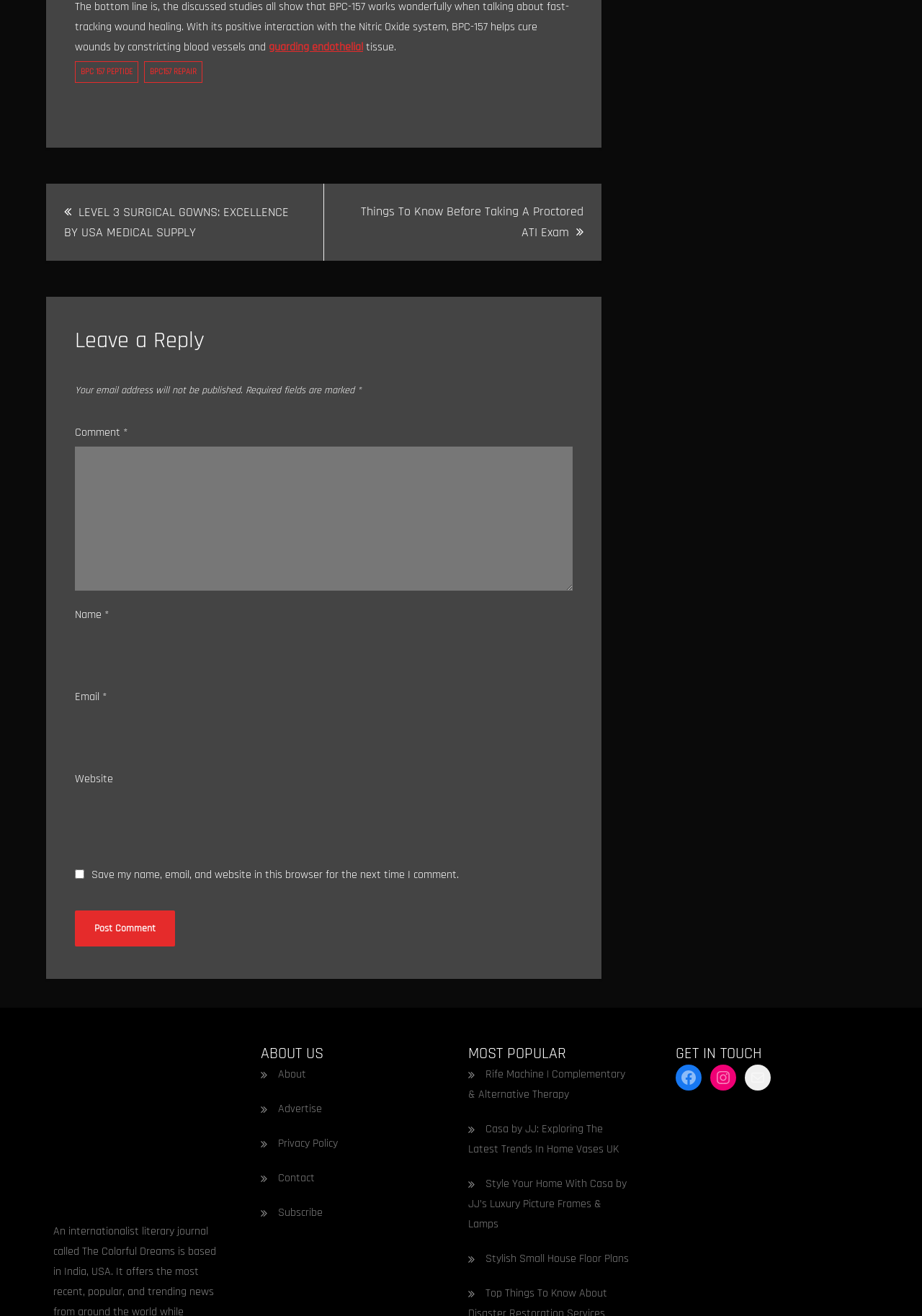What are the social media platforms listed in the 'GET IN TOUCH' section?
Answer with a single word or short phrase according to what you see in the image.

Facebook, Instagram, Mail